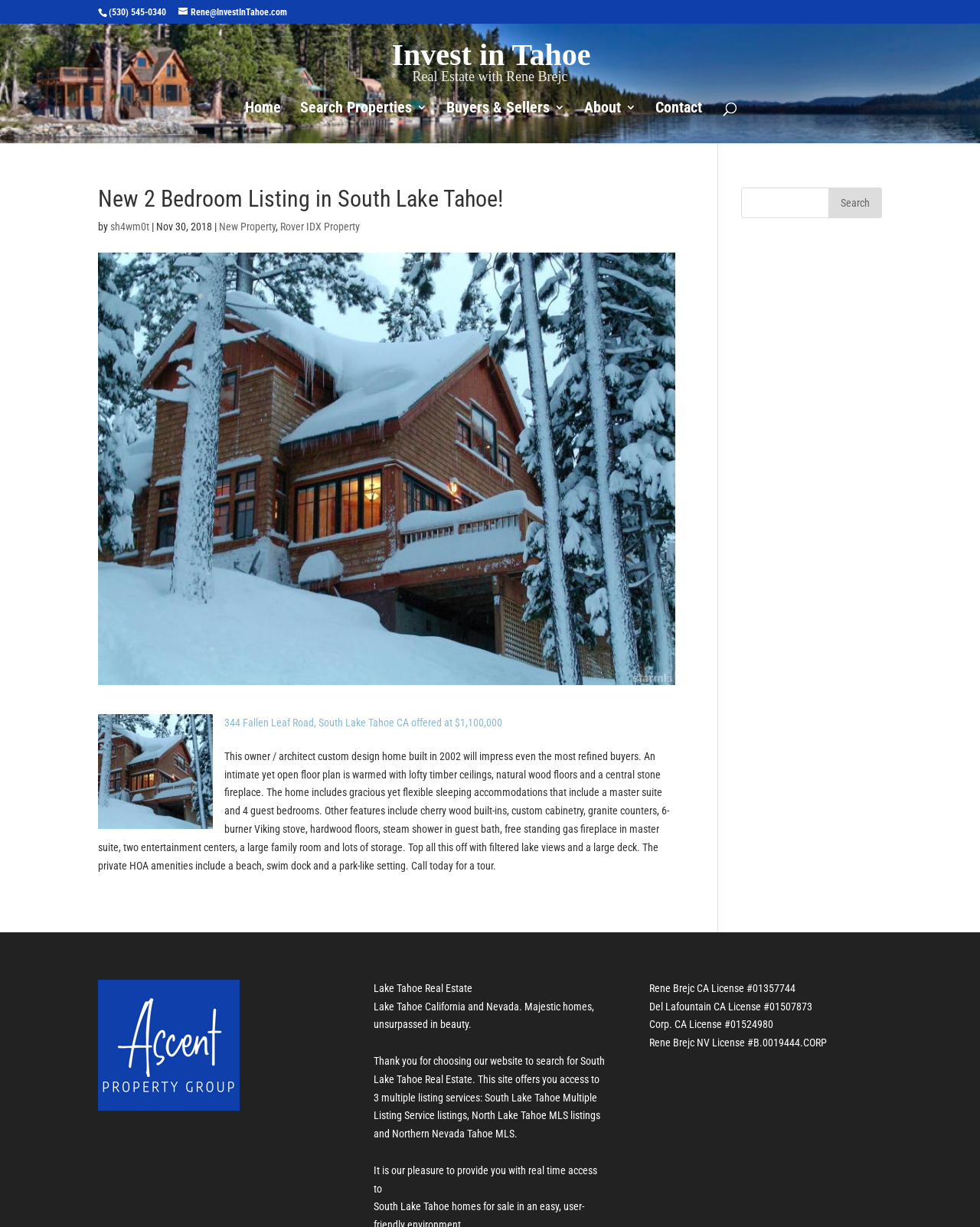Identify the bounding box coordinates of the region I need to click to complete this instruction: "Search for Lake Tahoe real estate".

[0.756, 0.153, 0.9, 0.178]